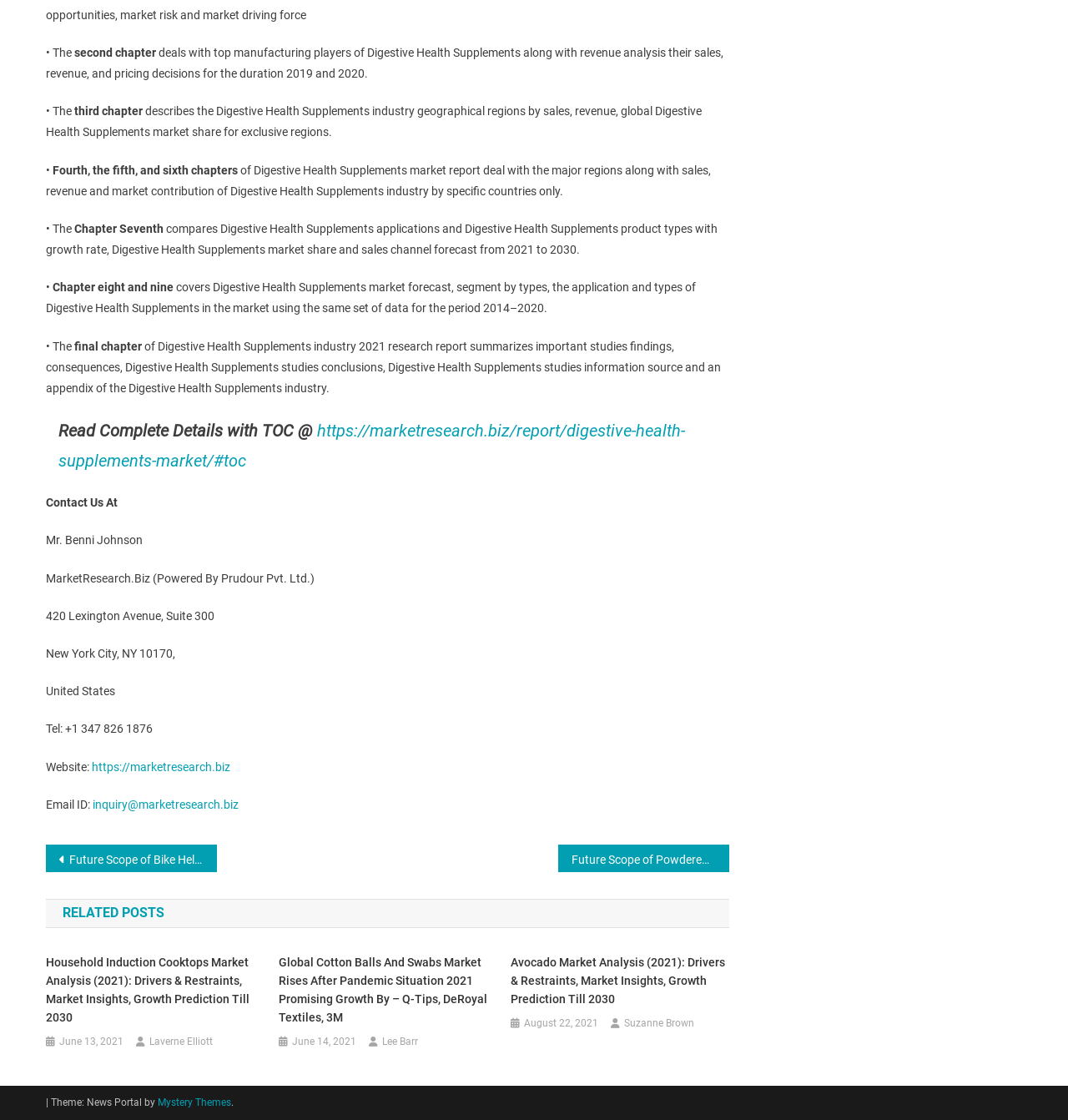Identify the bounding box coordinates of the region I need to click to complete this instruction: "Visit the website".

[0.086, 0.678, 0.216, 0.69]